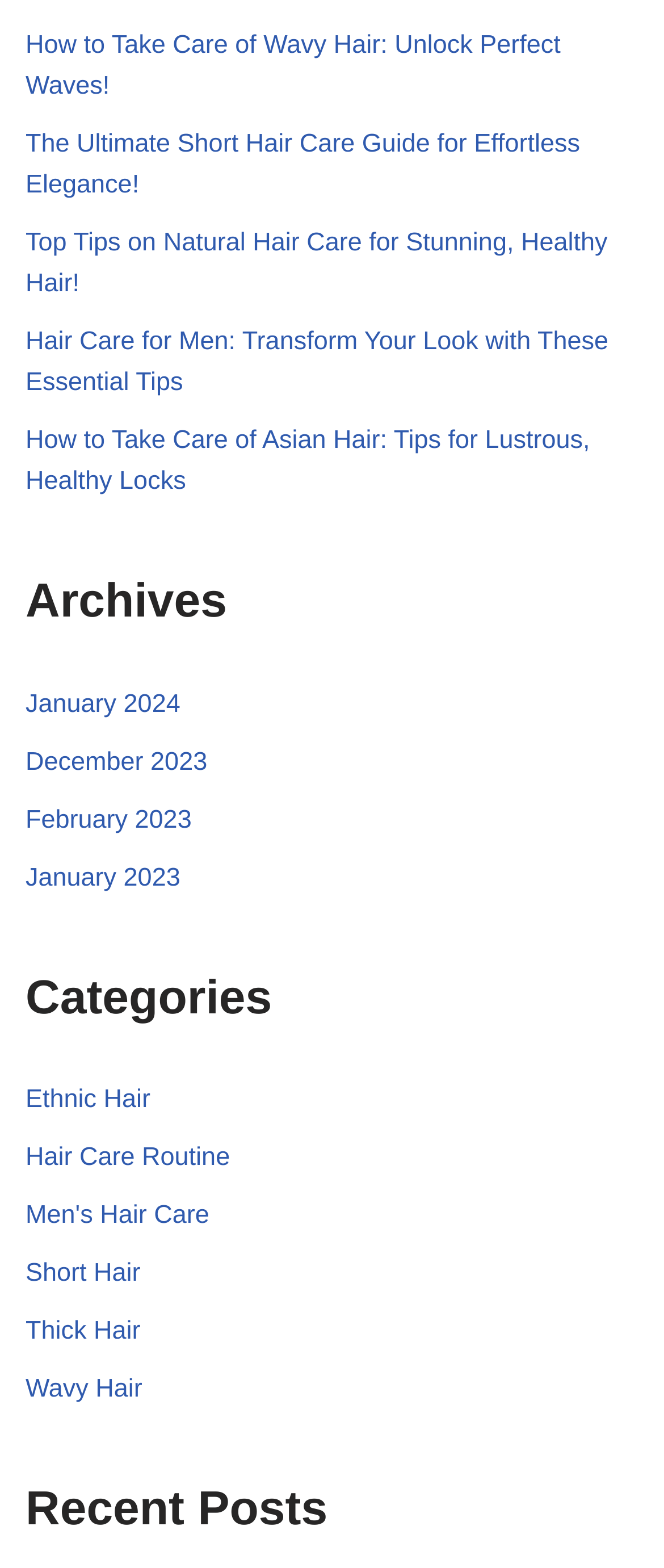Provide your answer to the question using just one word or phrase: How many headings are on the webpage?

3